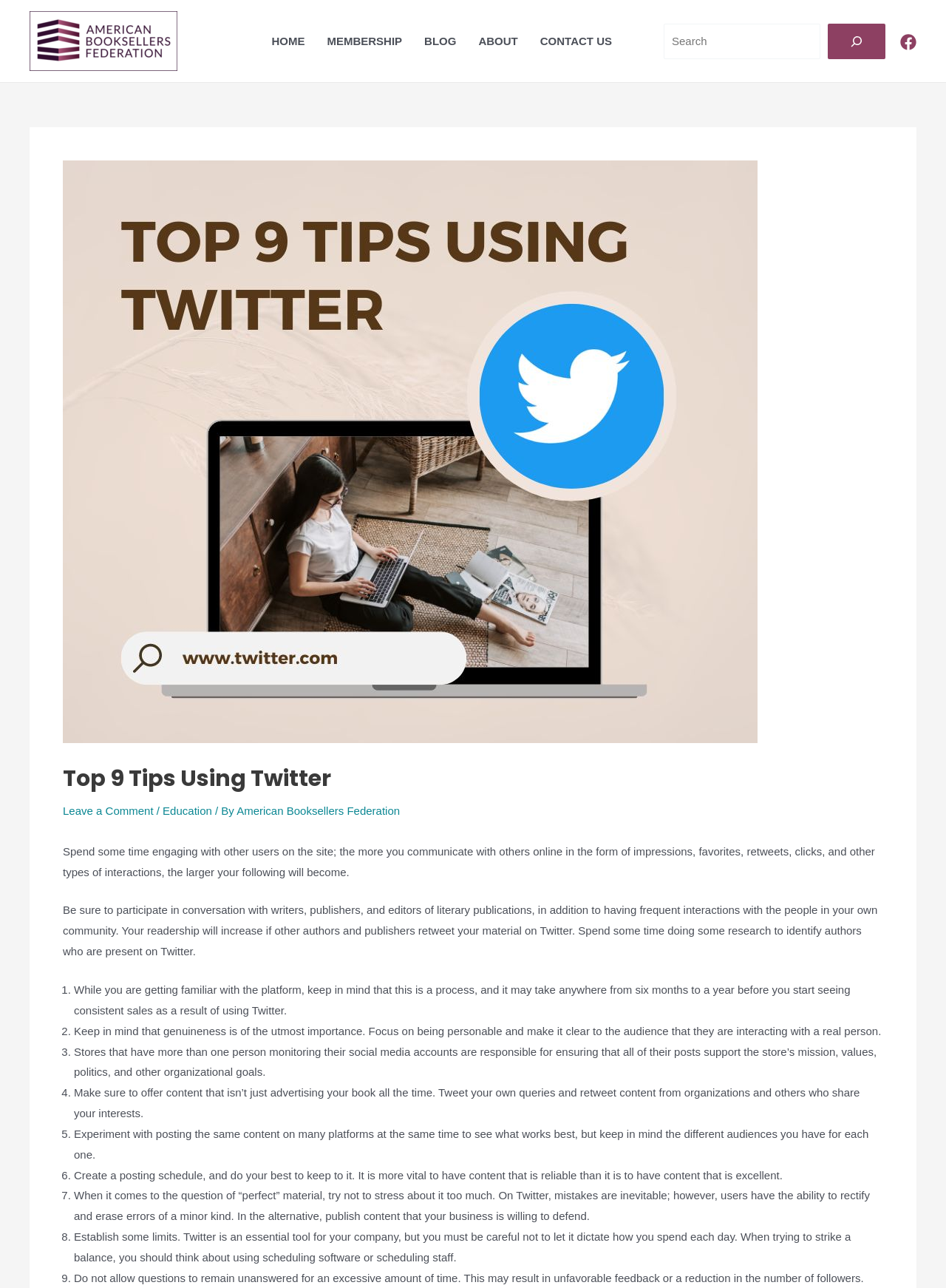Why is it important to respond to questions on Twitter?
Refer to the image and give a detailed answer to the question.

I inferred this answer by reading the last tip on the webpage, which states that not allowing questions to remain unanswered for an excessive amount of time may result in unfavorable feedback or a reduction in the number of followers. This suggests that responding to questions on Twitter is important to avoid these negative consequences.